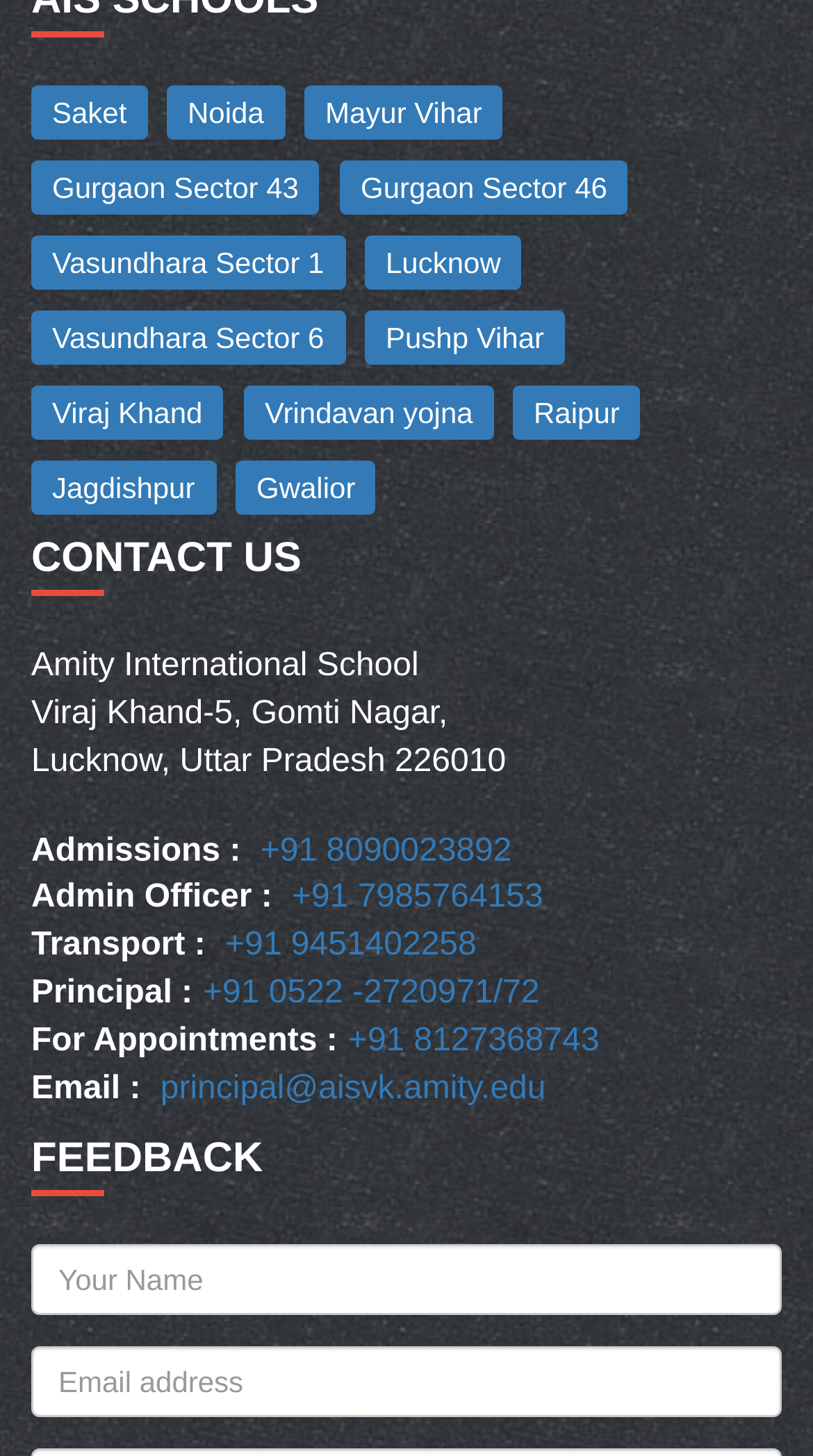Pinpoint the bounding box coordinates of the clickable area necessary to execute the following instruction: "Send an email to the Principal". The coordinates should be given as four float numbers between 0 and 1, namely [left, top, right, bottom].

[0.197, 0.735, 0.671, 0.76]